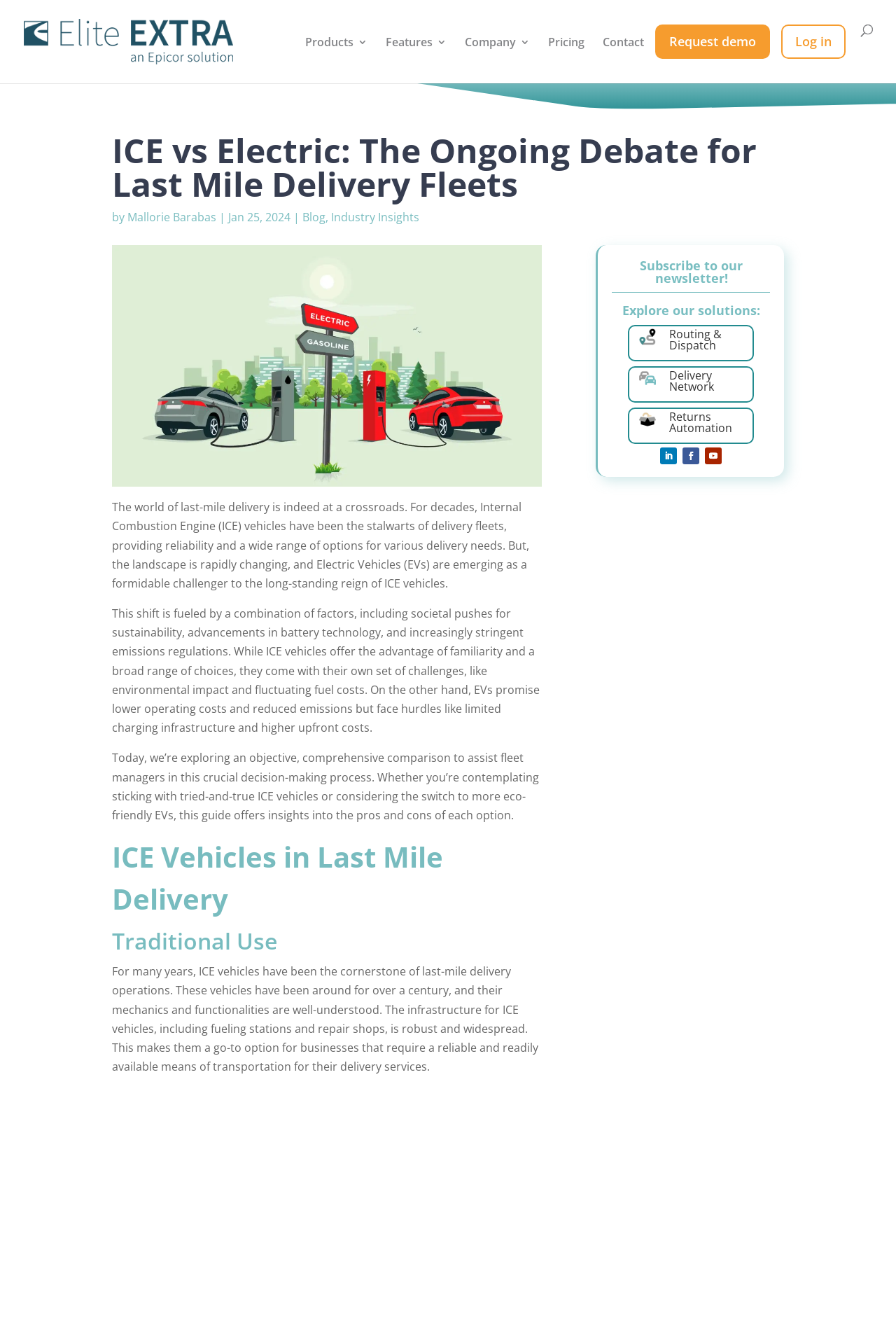Answer the following inquiry with a single word or phrase:
What is the main topic of the article?

Last mile delivery fleets